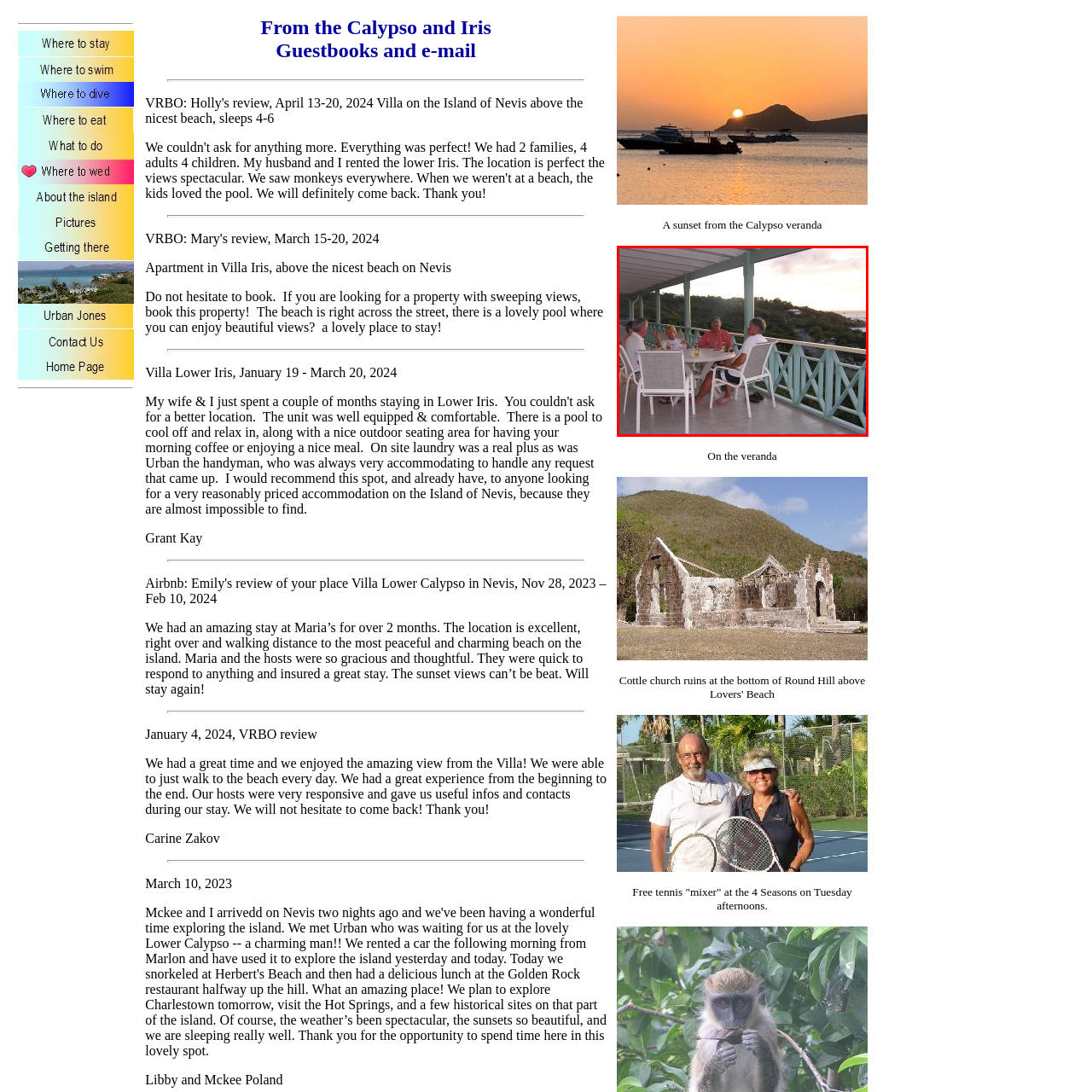Offer a detailed caption for the picture inside the red-bordered area.

The image captures a serene moment on a balcony, where a group of four people enjoys each other's company during a beautiful sunset. They are seated around a table, likely sipping drinks, with a stunning view of the lush green hills and the distant shoreline. The setting hints at a tropical climate, complemented by the elegant design of the balcony railings. The atmosphere suggests a relaxed gathering, perhaps sharing stories and laughter as the day comes to a close. This scene evokes a sense of tranquility and camaraderie, perfect for memorable evenings in a picturesque location like Nevis.